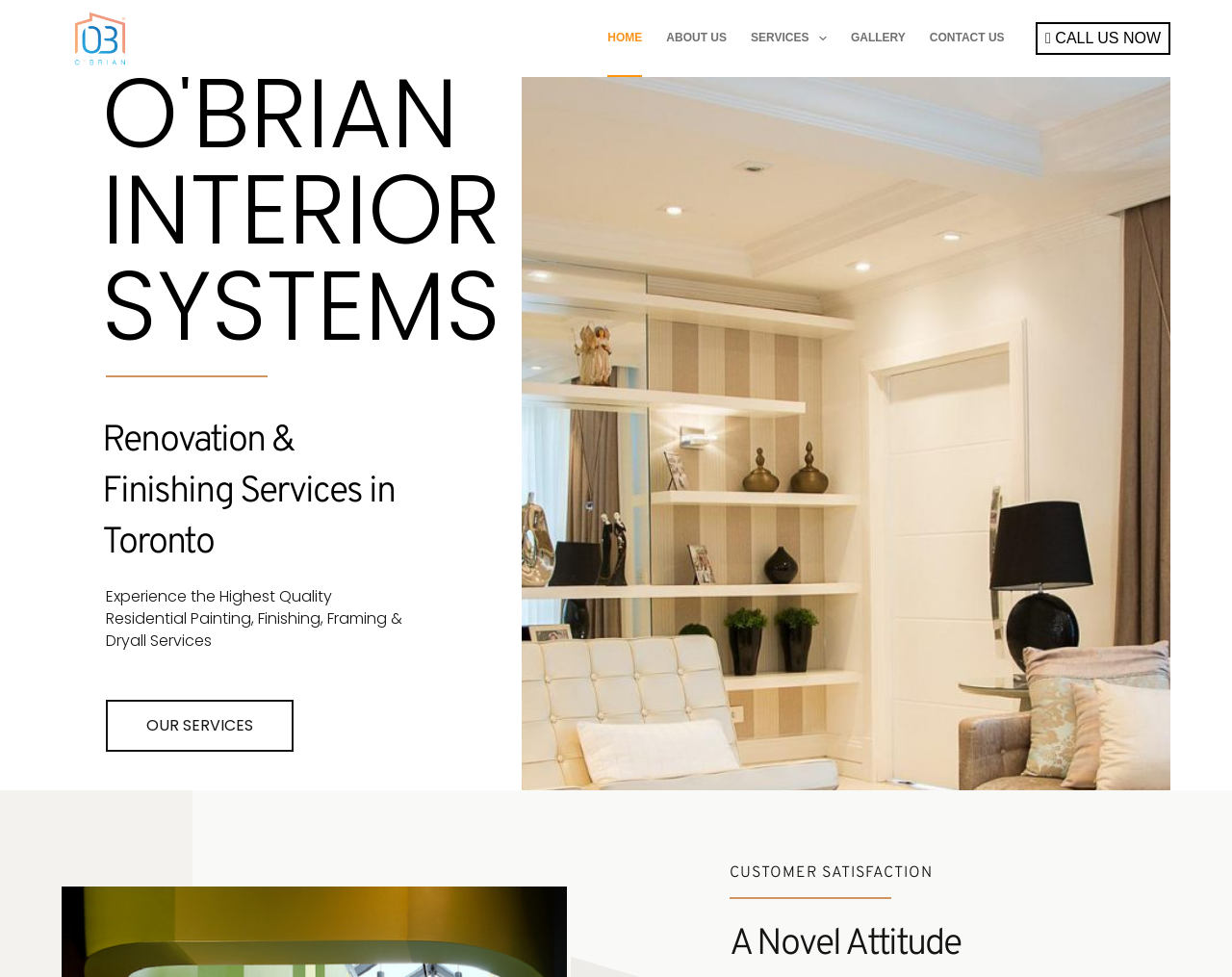Calculate the bounding box coordinates for the UI element based on the following description: "Services". Ensure the coordinates are four float numbers between 0 and 1, i.e., [left, top, right, bottom].

[0.6, 0.0, 0.681, 0.079]